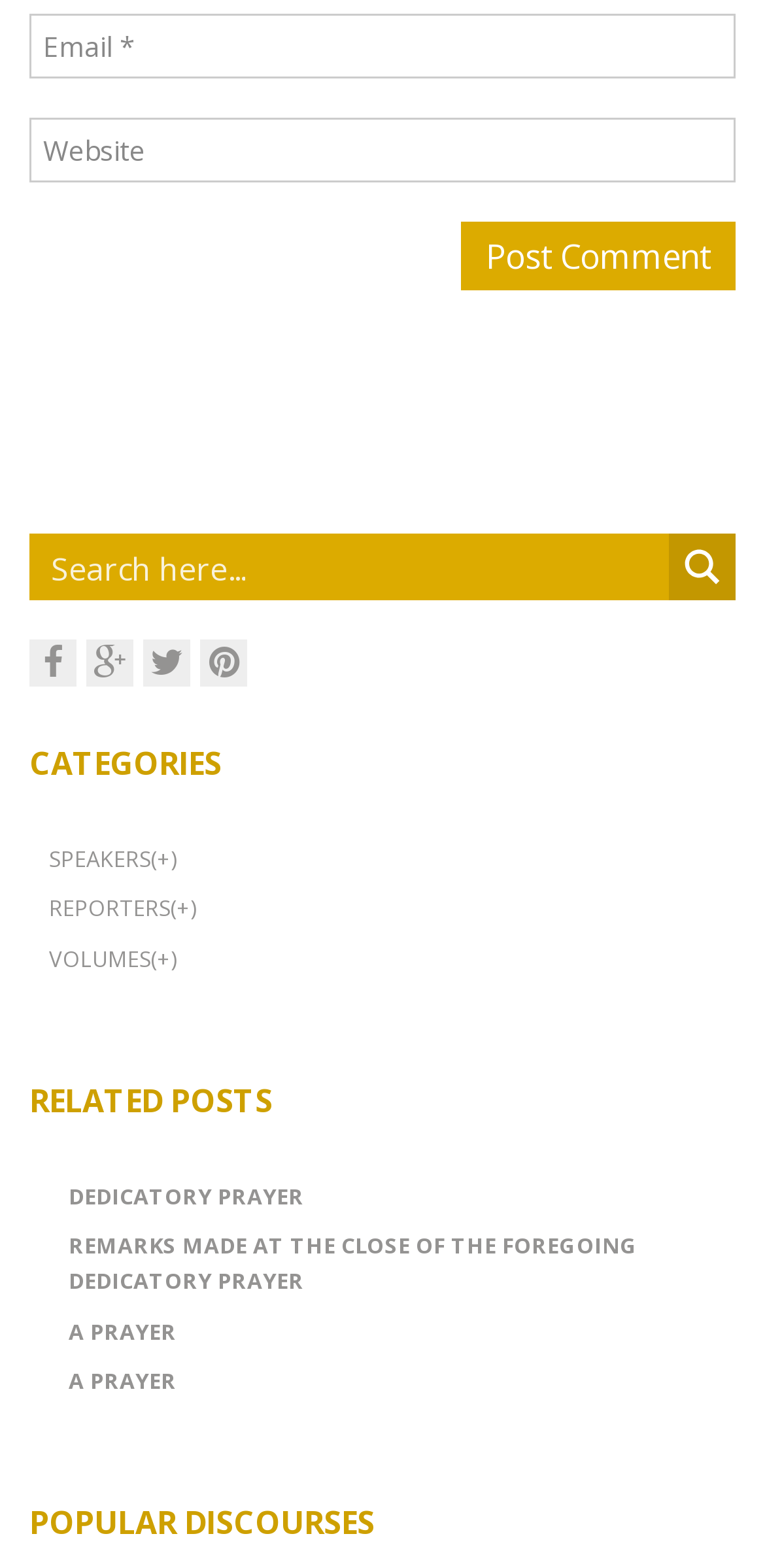What is the purpose of the textbox at the top?
Answer the question with a detailed explanation, including all necessary information.

The textbox at the top has a label 'Email *' and is required, indicating that it is for inputting an email address, likely for commenting or subscribing purposes.